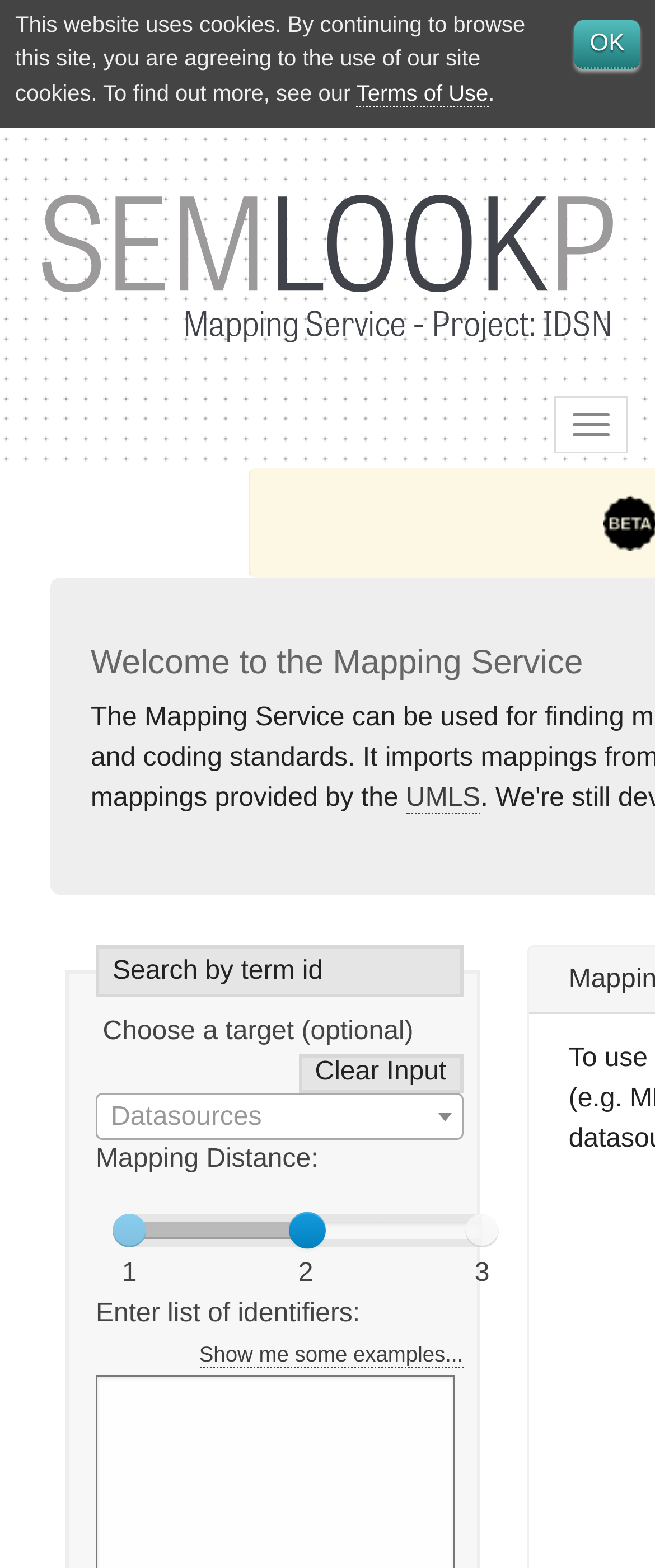Determine the bounding box coordinates of the clickable region to carry out the instruction: "Select a datasource from the combobox".

[0.146, 0.697, 0.707, 0.727]